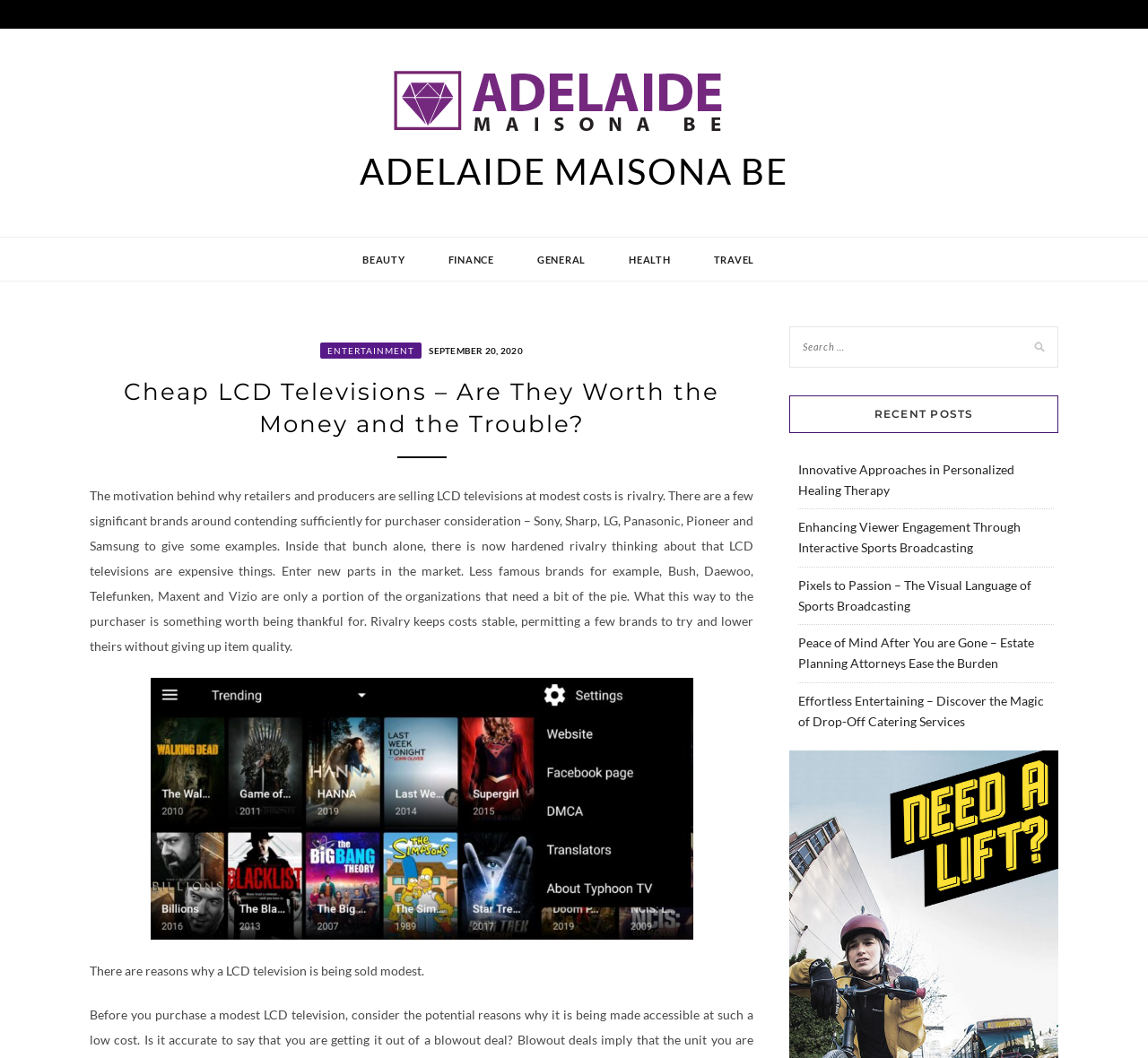Consider the image and give a detailed and elaborate answer to the question: 
What is the date mentioned in the webpage?

The date is mentioned in the webpage as 'SEPTEMBER 20, 2020', which is likely the publication date of the article.